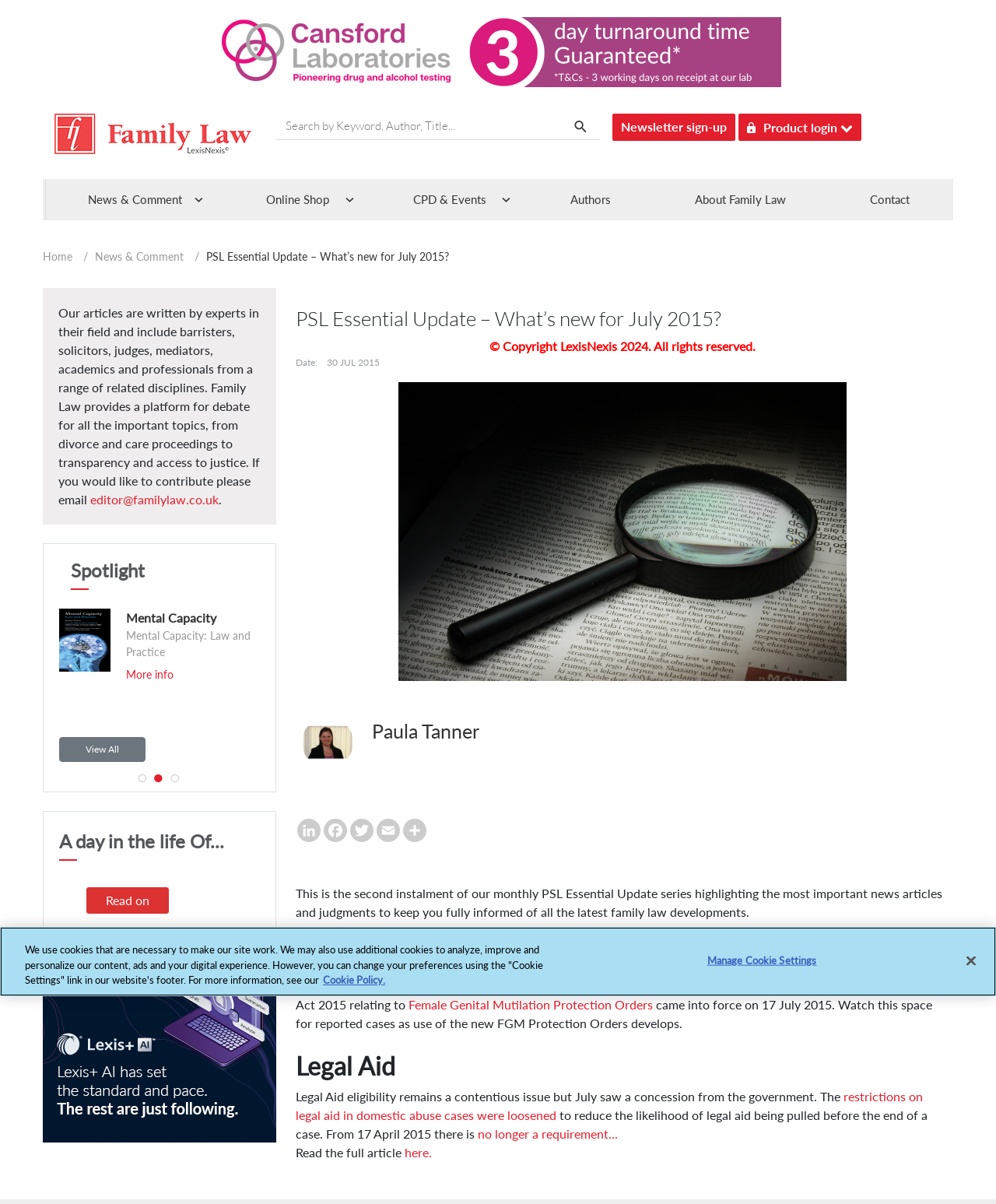Your task is to extract the text of the main heading from the webpage.

PSL Essential Update – What’s new for July 2015?